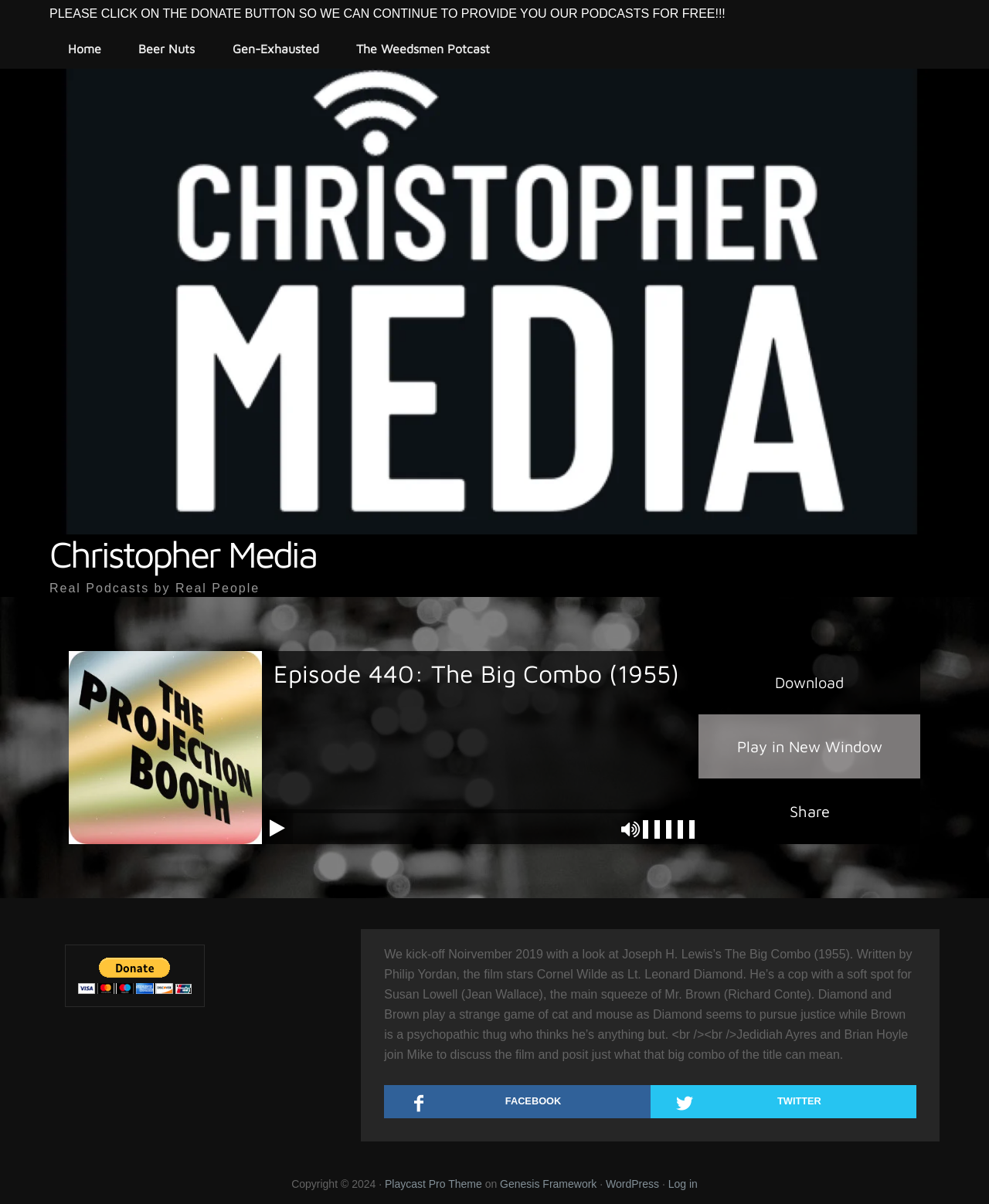For the following element description, predict the bounding box coordinates in the format (top-left x, top-left y, bottom-right x, bottom-right y). All values should be floating point numbers between 0 and 1. Description: The Weedsmen Potcast

[0.342, 0.024, 0.514, 0.057]